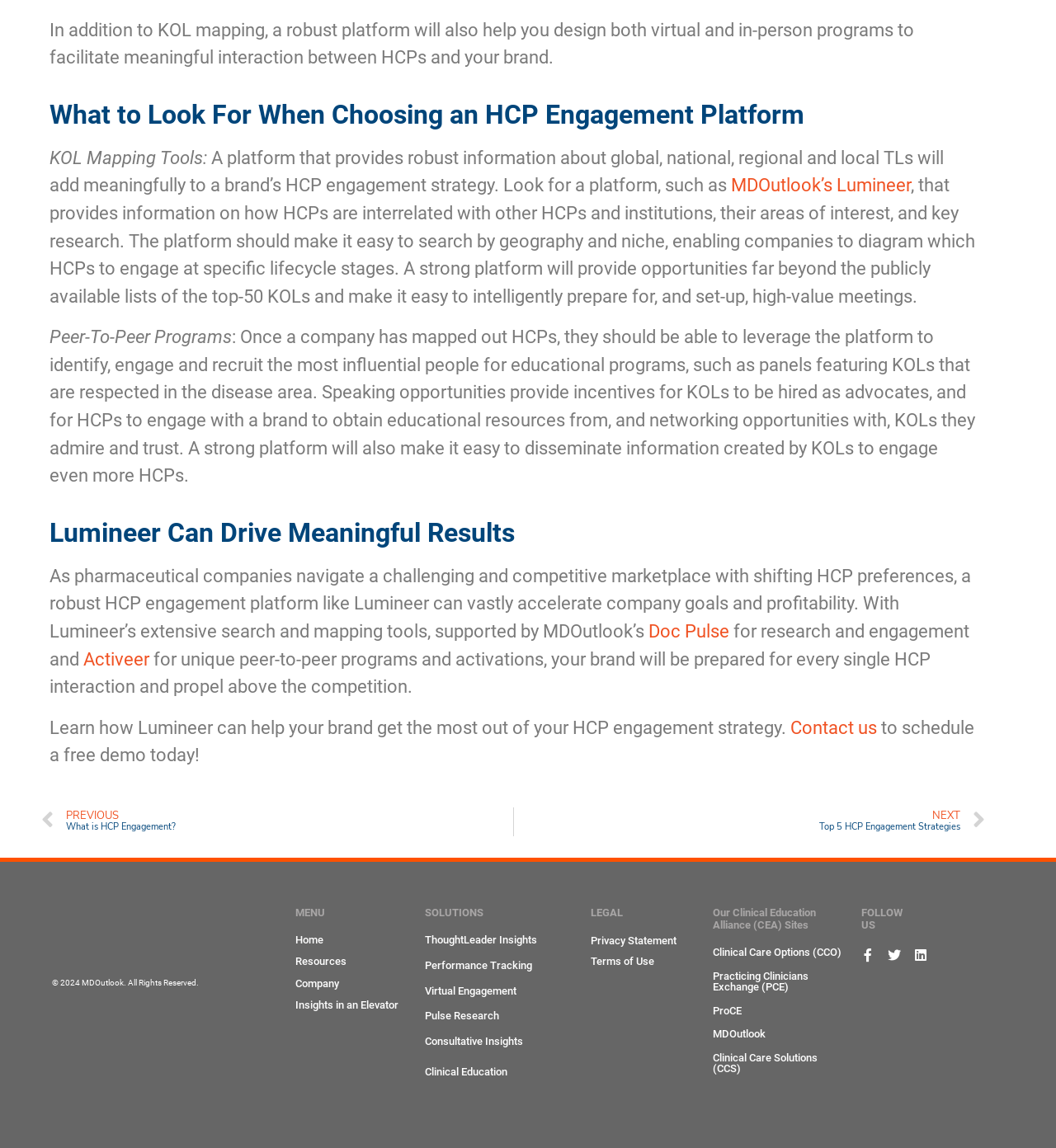Highlight the bounding box coordinates of the element that should be clicked to carry out the following instruction: "Click on 'What to Look For When Choosing an HCP Engagement Platform'". The coordinates must be given as four float numbers ranging from 0 to 1, i.e., [left, top, right, bottom].

[0.047, 0.088, 0.925, 0.111]